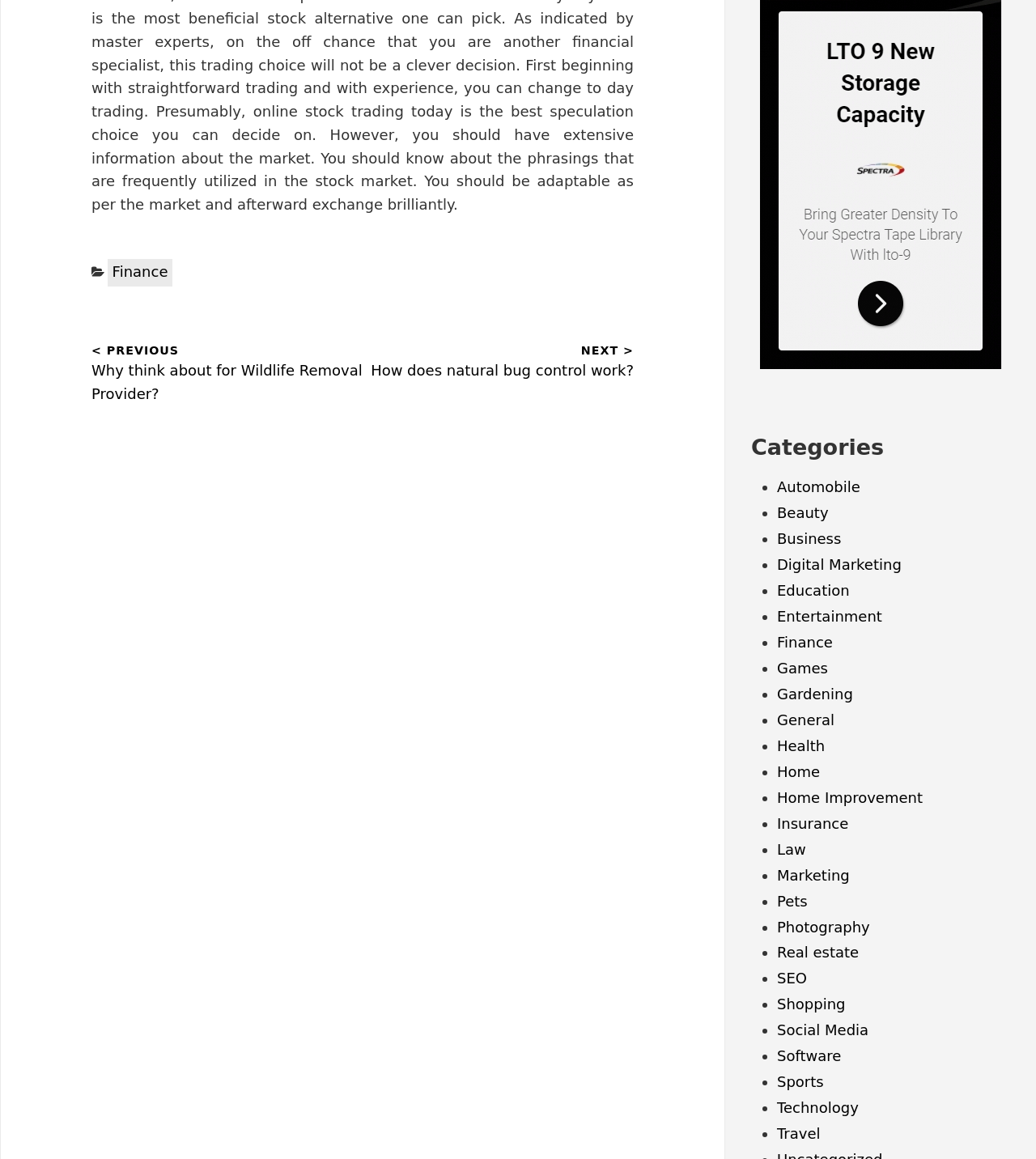Locate the bounding box coordinates of the clickable region to complete the following instruction: "Click on the 'Finance' category."

[0.75, 0.547, 0.804, 0.561]